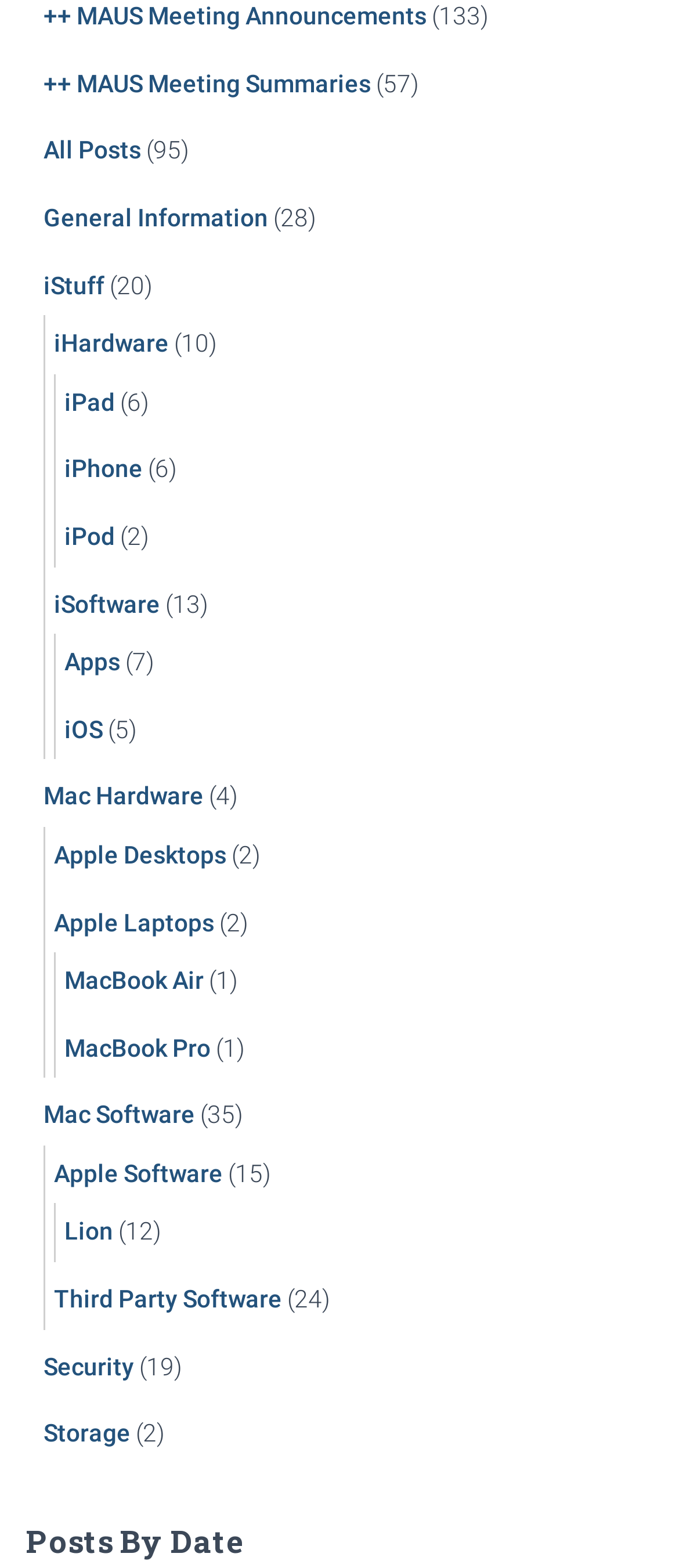Please reply to the following question with a single word or a short phrase:
What is the last link under 'Mac Hardware'?

MacBook Pro